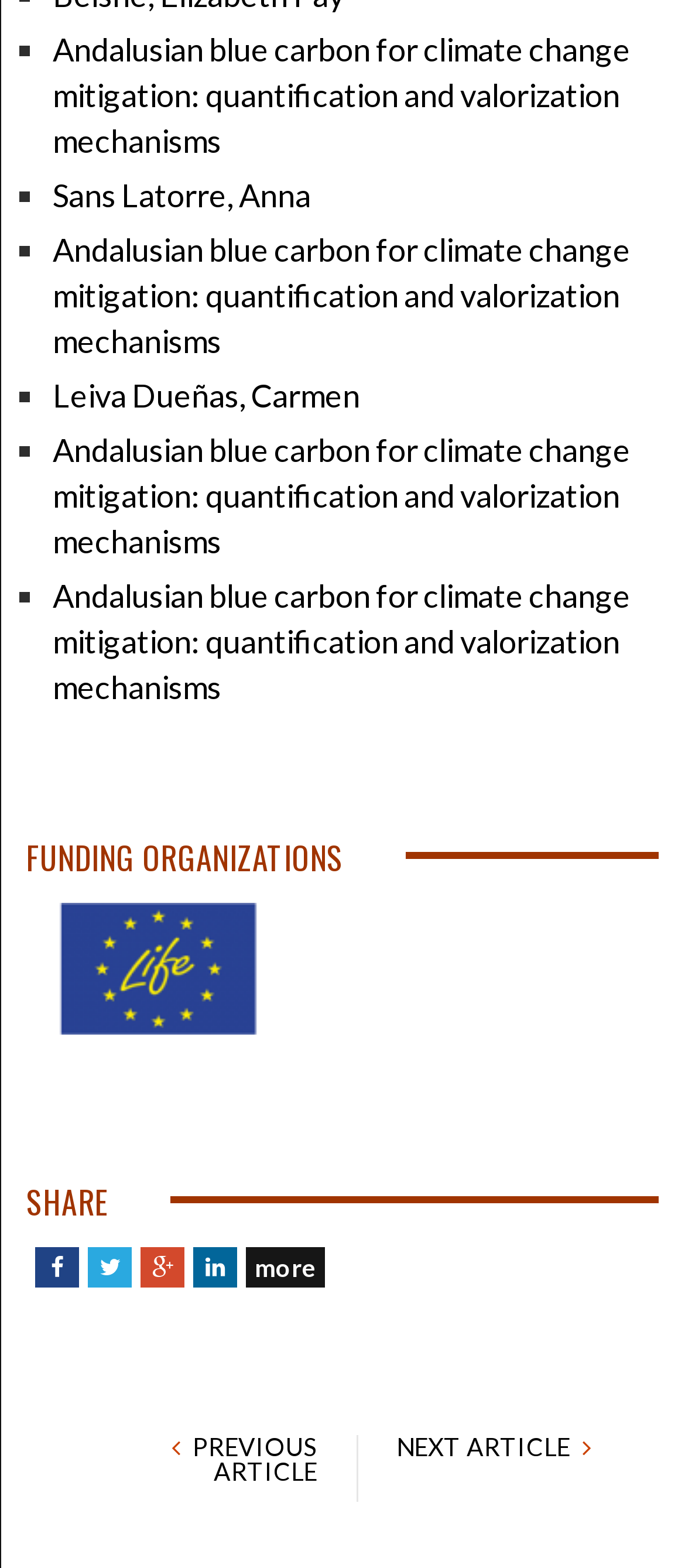Answer this question in one word or a short phrase: What is the purpose of the icons at the bottom of the page?

Sharing